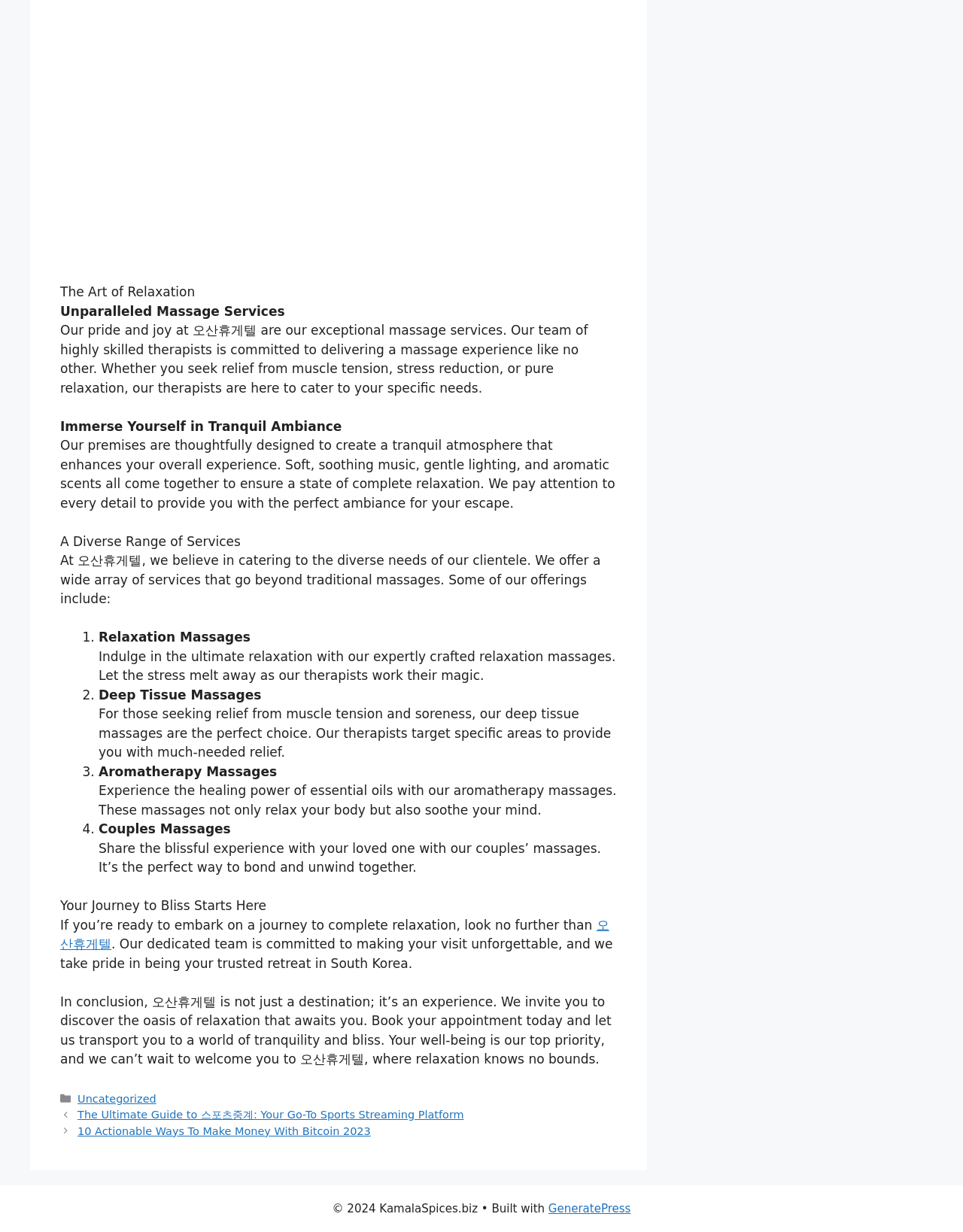Please find the bounding box for the following UI element description. Provide the coordinates in (top-left x, top-left y, bottom-right x, bottom-right y) format, with values between 0 and 1: Uncategorized

[0.081, 0.887, 0.162, 0.897]